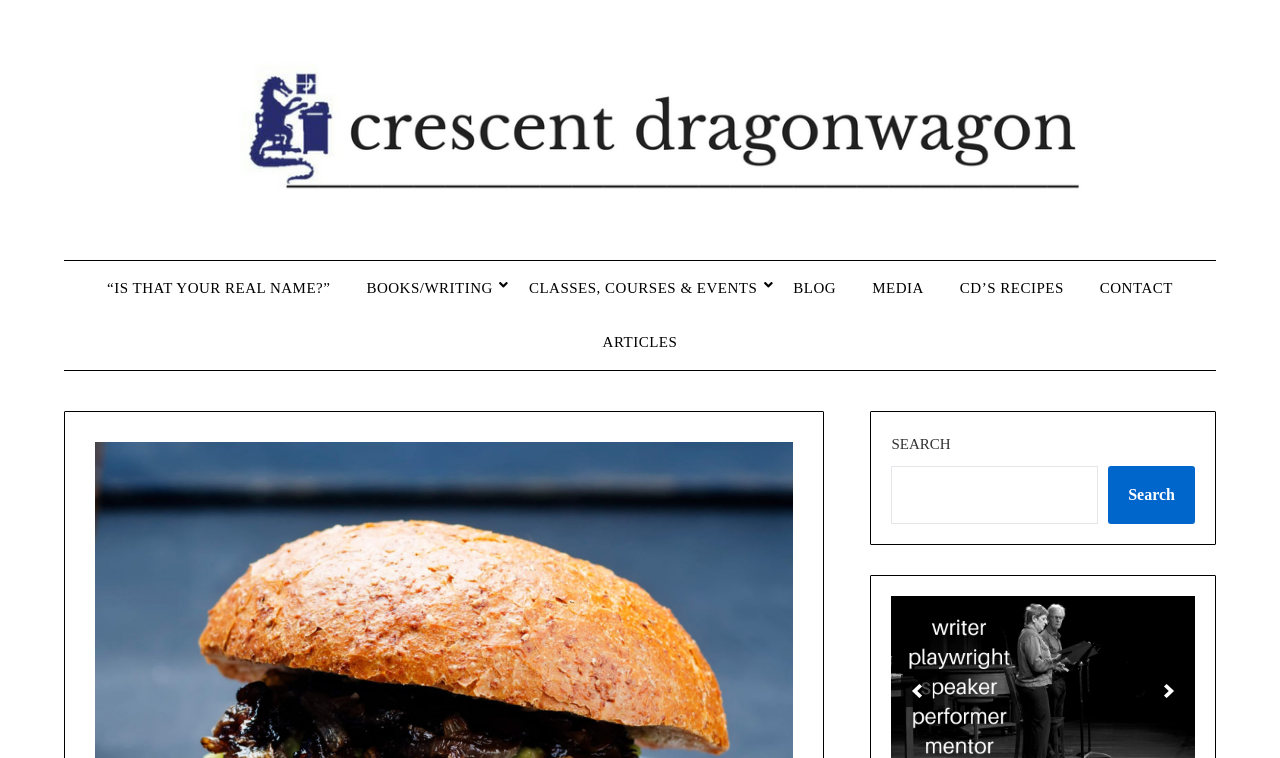Locate the bounding box coordinates of the area to click to fulfill this instruction: "go to previous page". The bounding box should be presented as four float numbers between 0 and 1, in the order [left, top, right, bottom].

[0.704, 0.891, 0.729, 0.933]